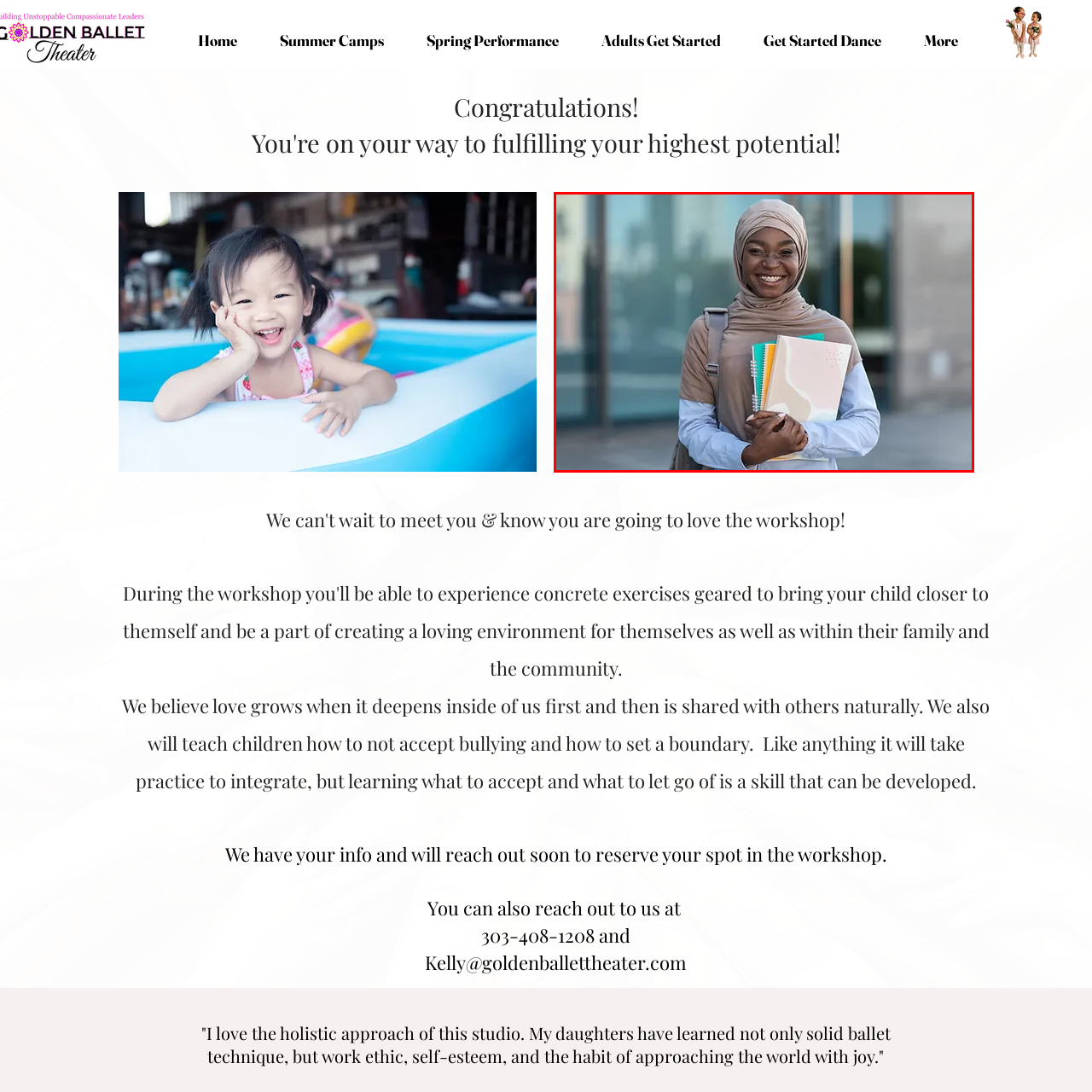Take a close look at the image outlined in red and answer the ensuing question with a single word or phrase:
What type of building is in the background?

Glass building